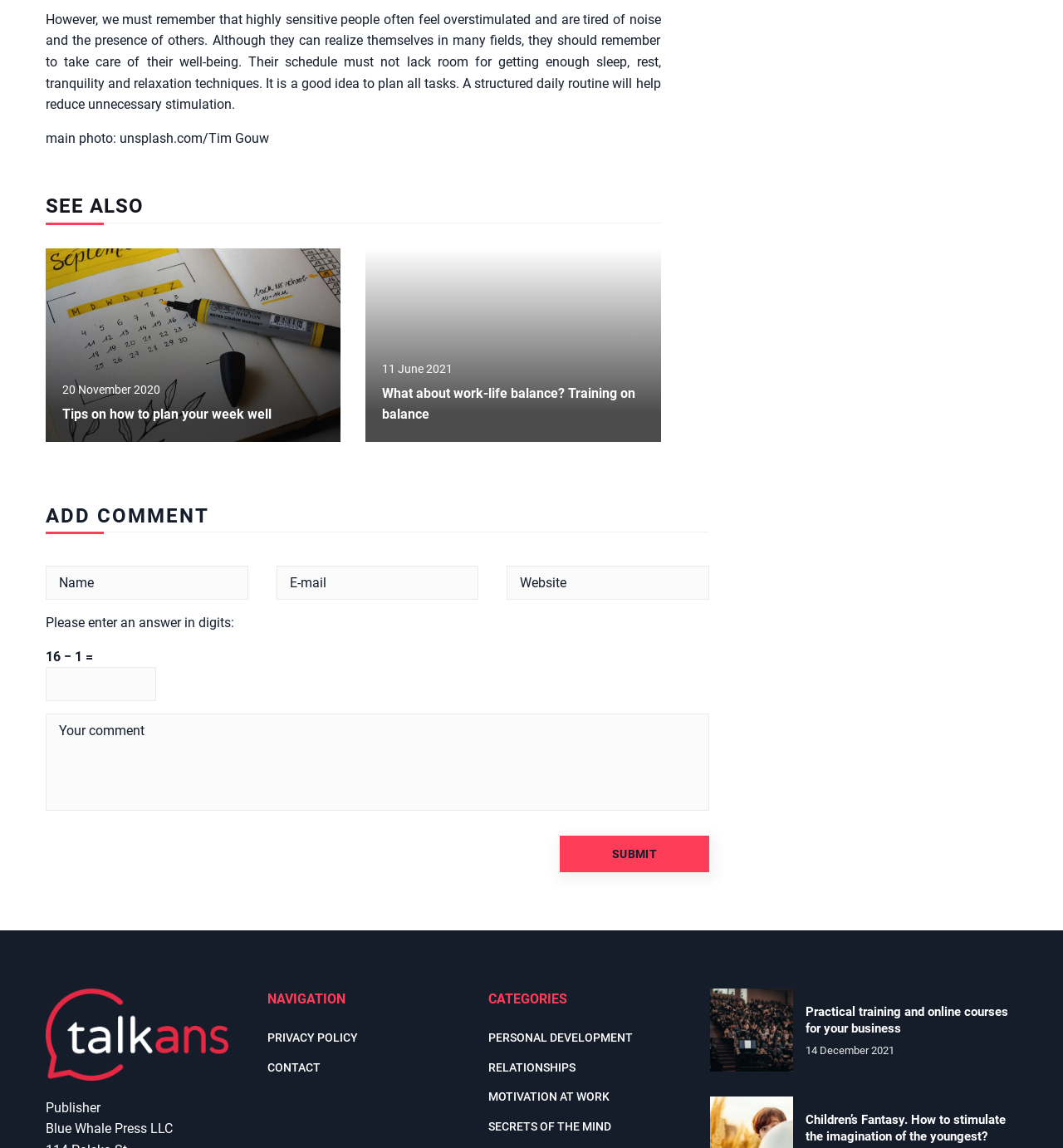Find the bounding box coordinates of the clickable region needed to perform the following instruction: "Click on the link to read about tips on how to plan your week well". The coordinates should be provided as four float numbers between 0 and 1, i.e., [left, top, right, bottom].

[0.043, 0.216, 0.321, 0.385]